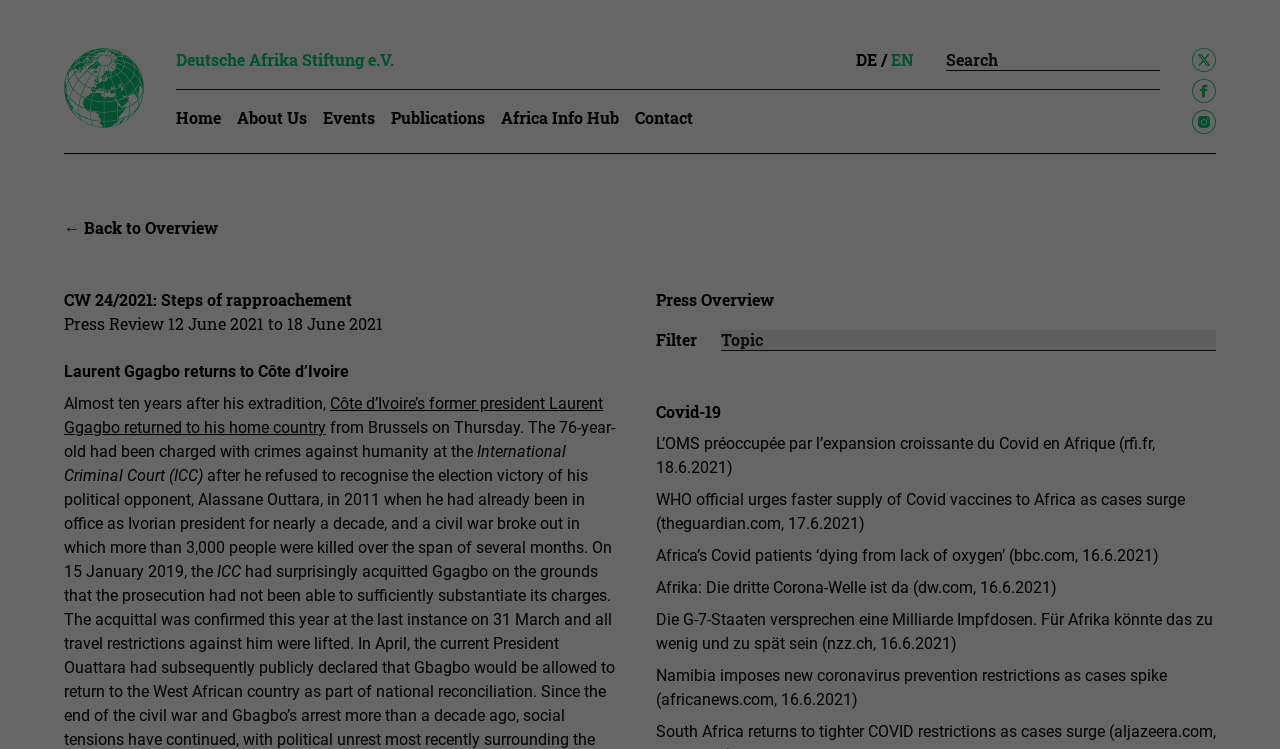Based on the description "← Back to Overview", find the bounding box of the specified UI element.

[0.05, 0.29, 0.17, 0.318]